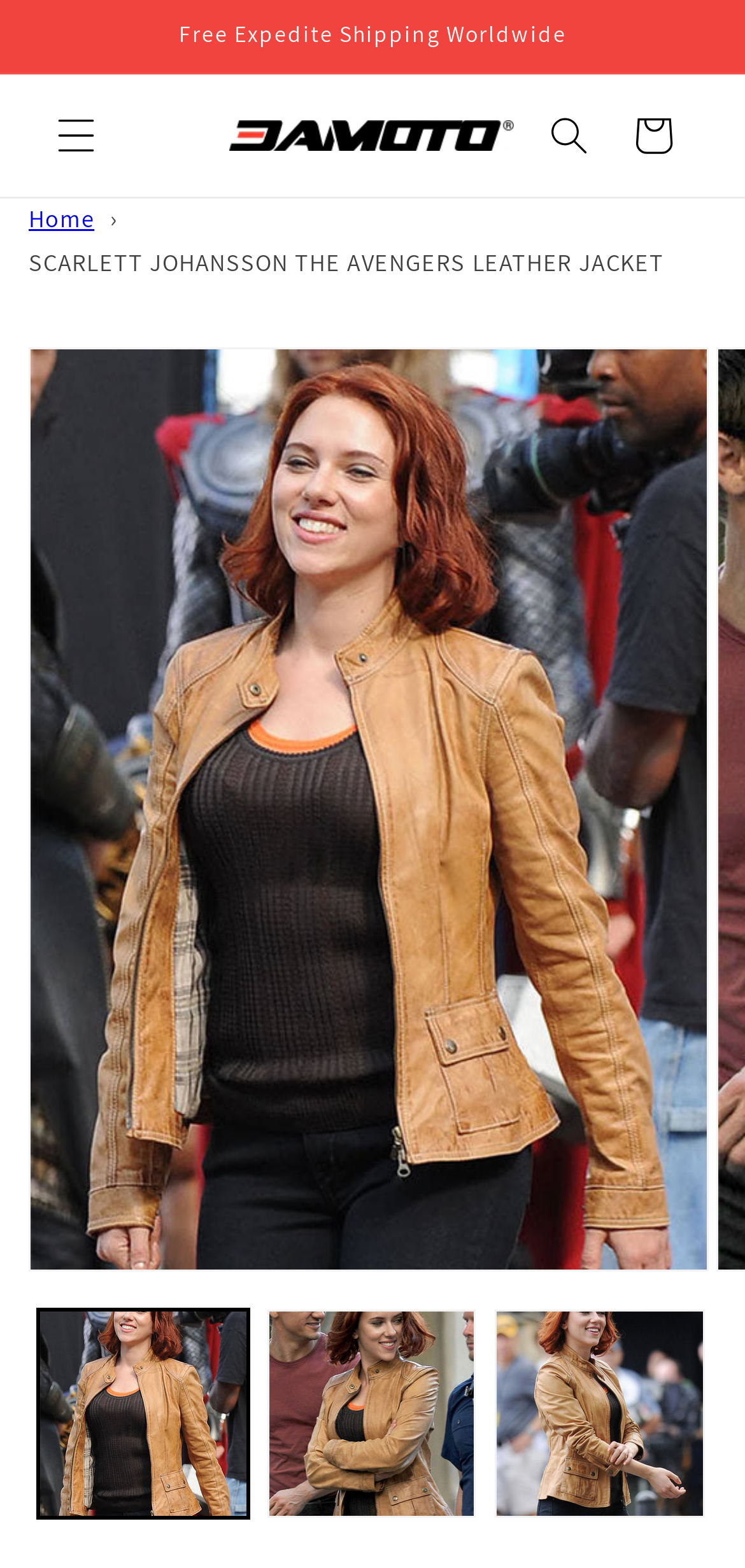Give a short answer using one word or phrase for the question:
What is the purpose of the disclosure triangle?

Menu